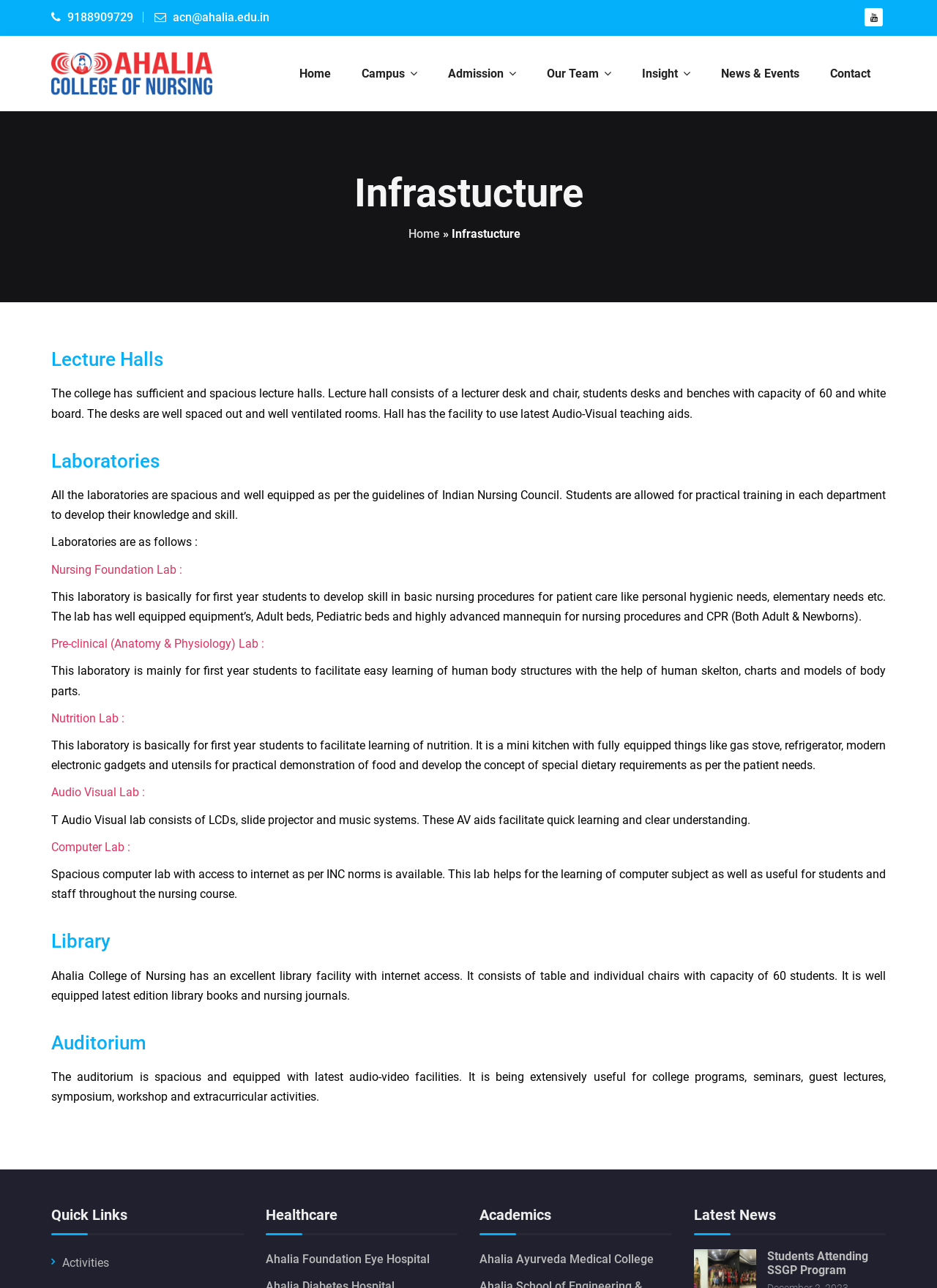What is the purpose of the Nutrition Lab?
Look at the webpage screenshot and answer the question with a detailed explanation.

The Nutrition Lab is mentioned to facilitate learning of nutrition, and it is equipped with a mini kitchen and modern electronic gadgets for practical demonstration of food and special dietary requirements.